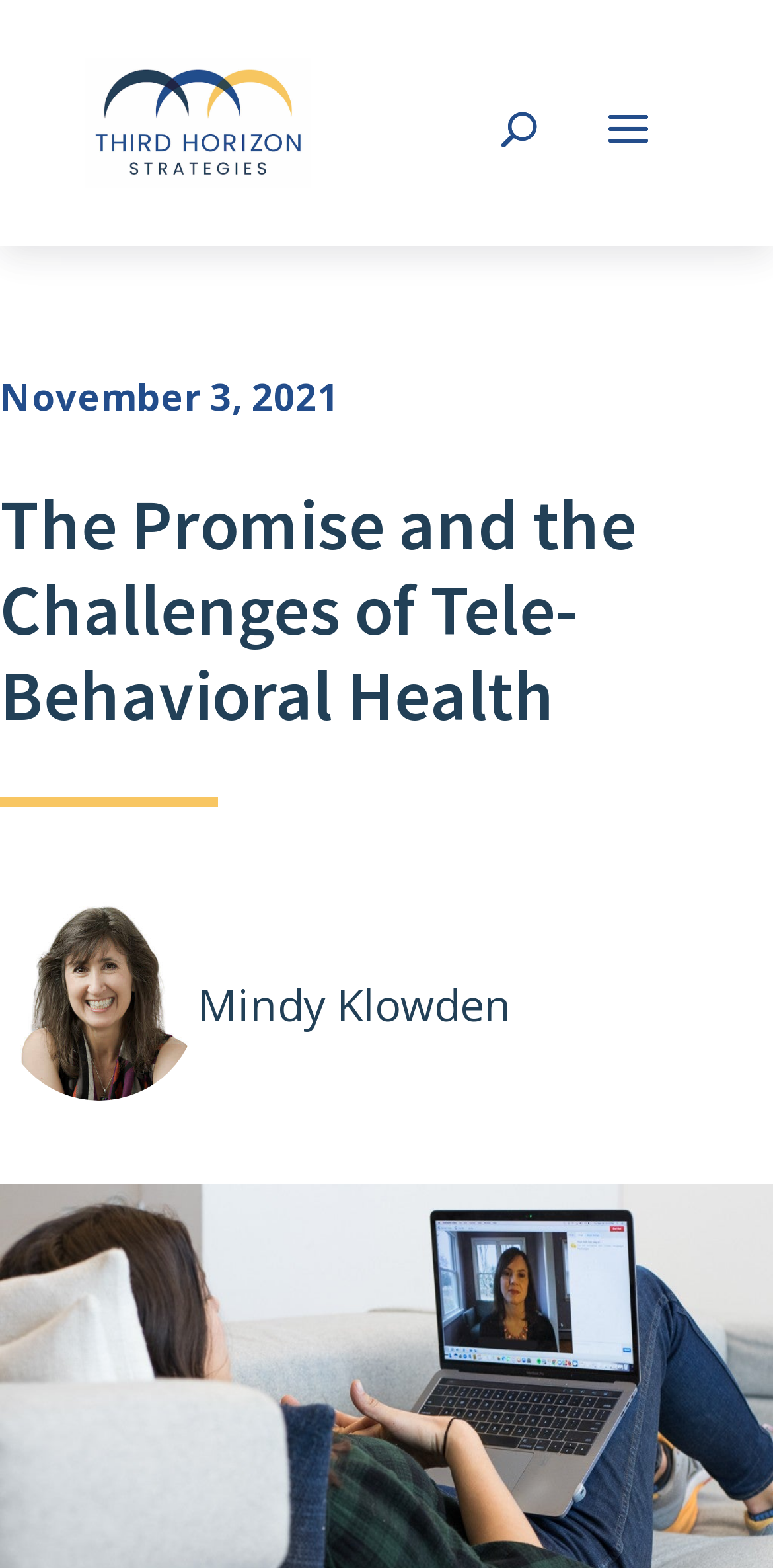What is the company name in the logo?
Based on the image, provide a one-word or brief-phrase response.

Third Horizon Strategies